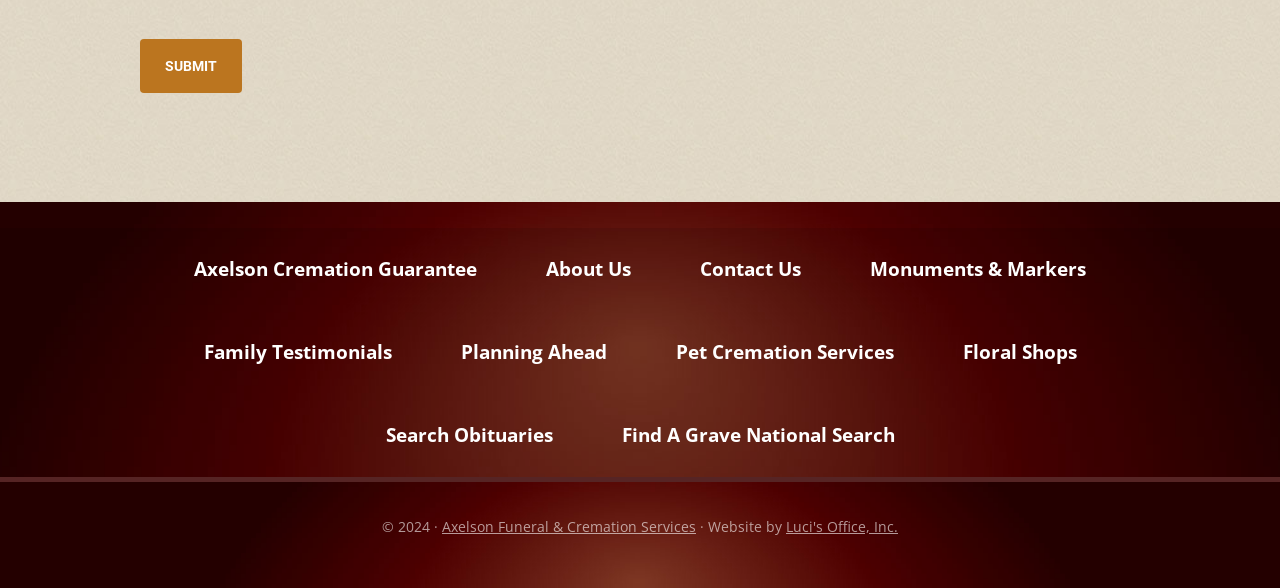Specify the bounding box coordinates for the region that must be clicked to perform the given instruction: "search obituaries".

[0.276, 0.669, 0.457, 0.811]